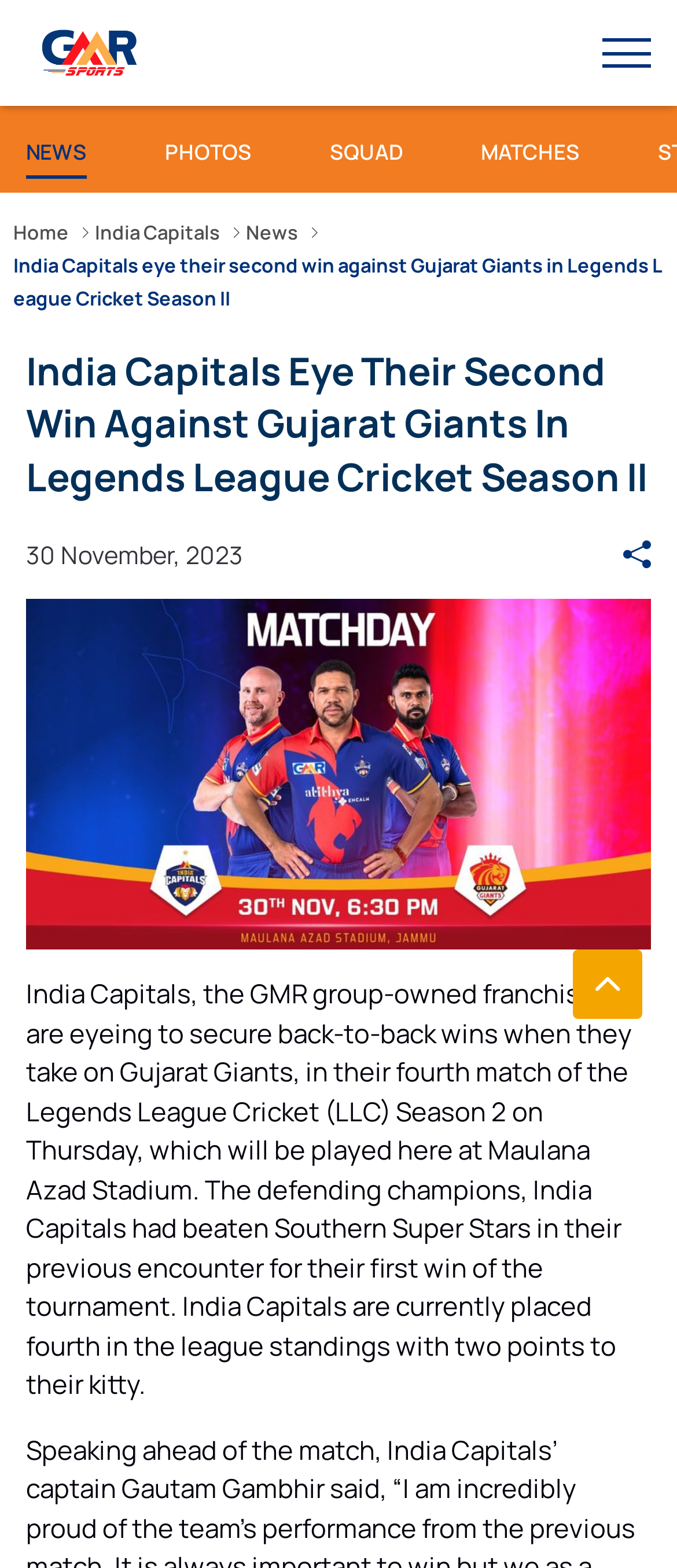Identify the bounding box coordinates necessary to click and complete the given instruction: "Go to news page".

[0.038, 0.085, 0.128, 0.106]